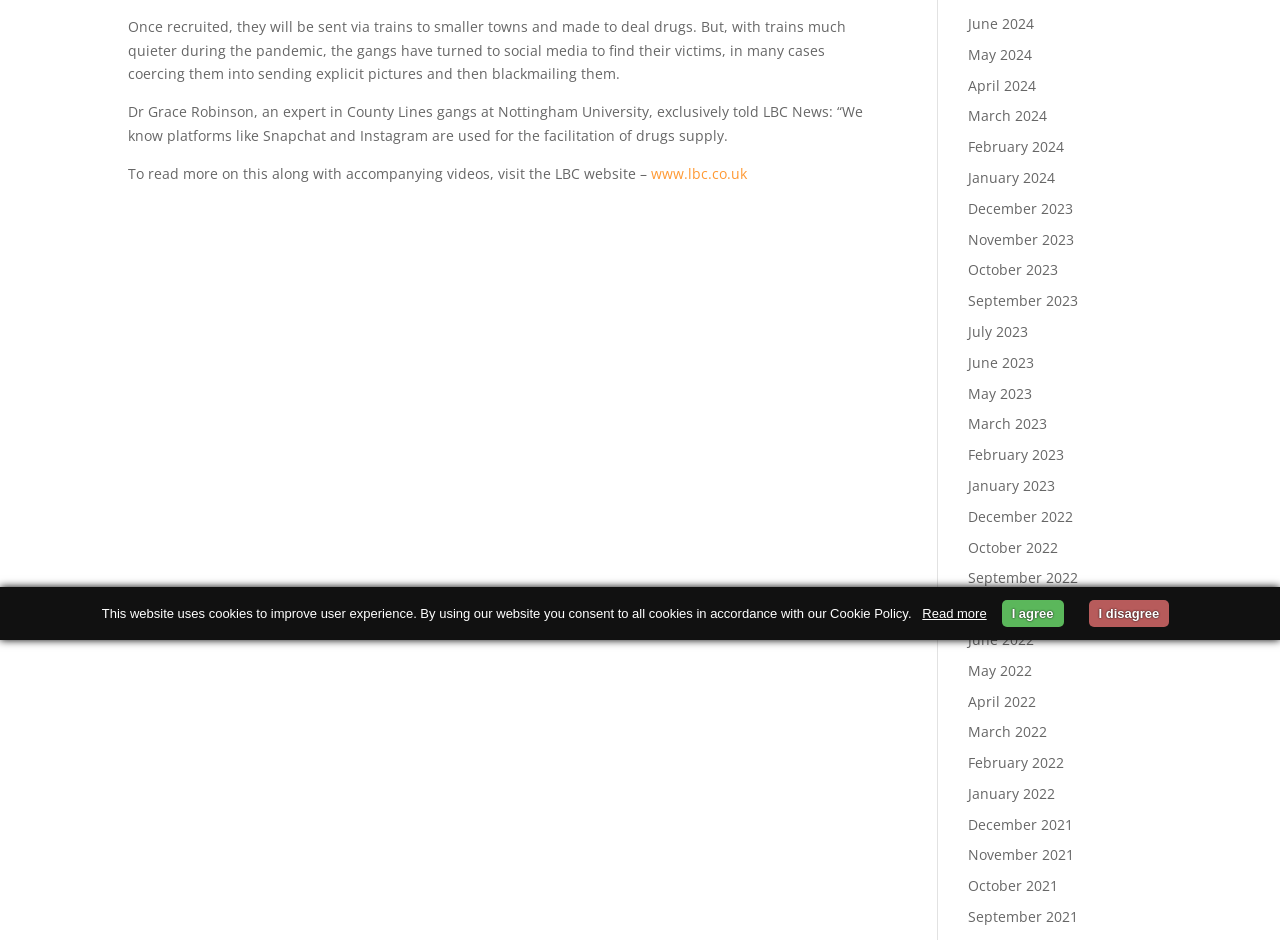Extract the bounding box coordinates for the HTML element that matches this description: "www.lbc.co.uk". The coordinates should be four float numbers between 0 and 1, i.e., [left, top, right, bottom].

[0.509, 0.174, 0.584, 0.194]